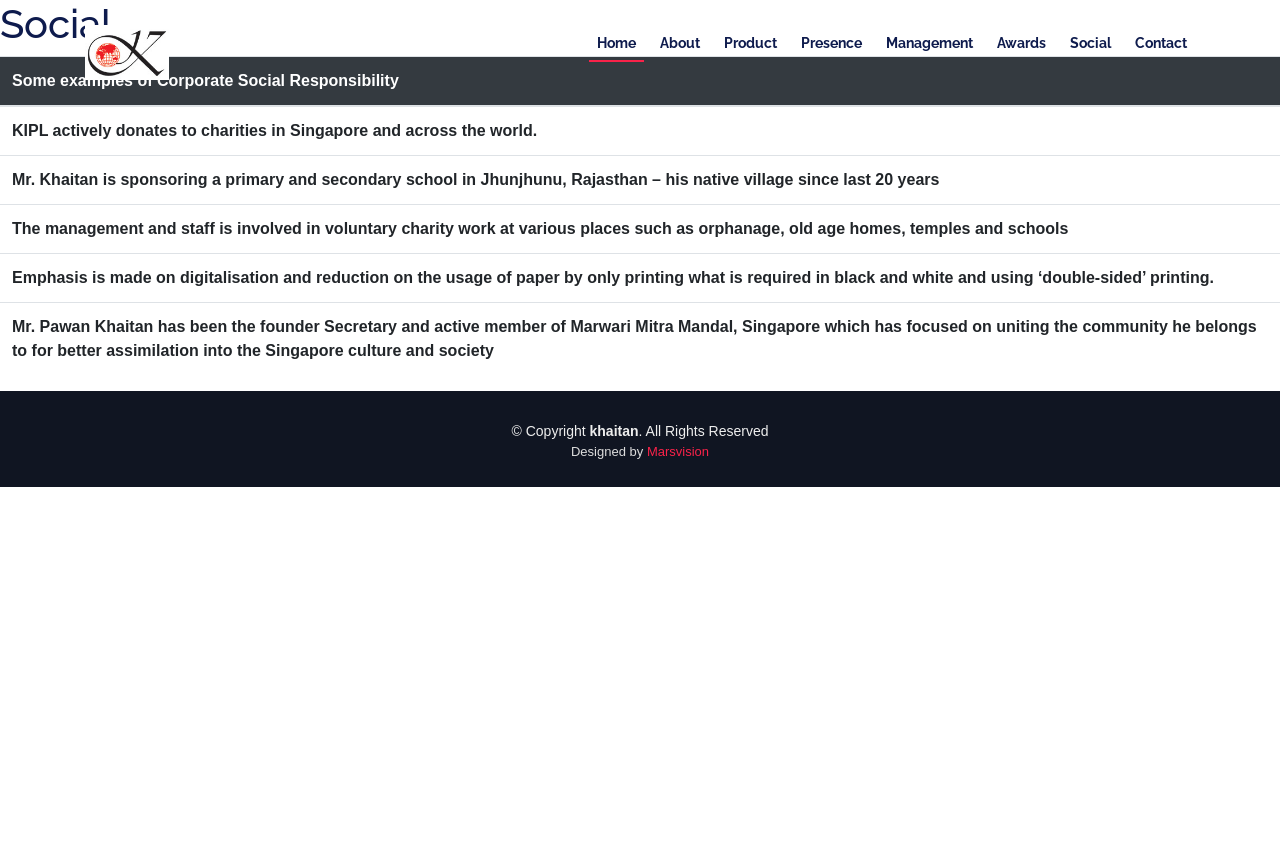Using the details in the image, give a detailed response to the question below:
Who designed the website?

The webpage footer contains a credit that says 'Designed by Marsvision', indicating that Marsvision is the design firm responsible for creating the website.